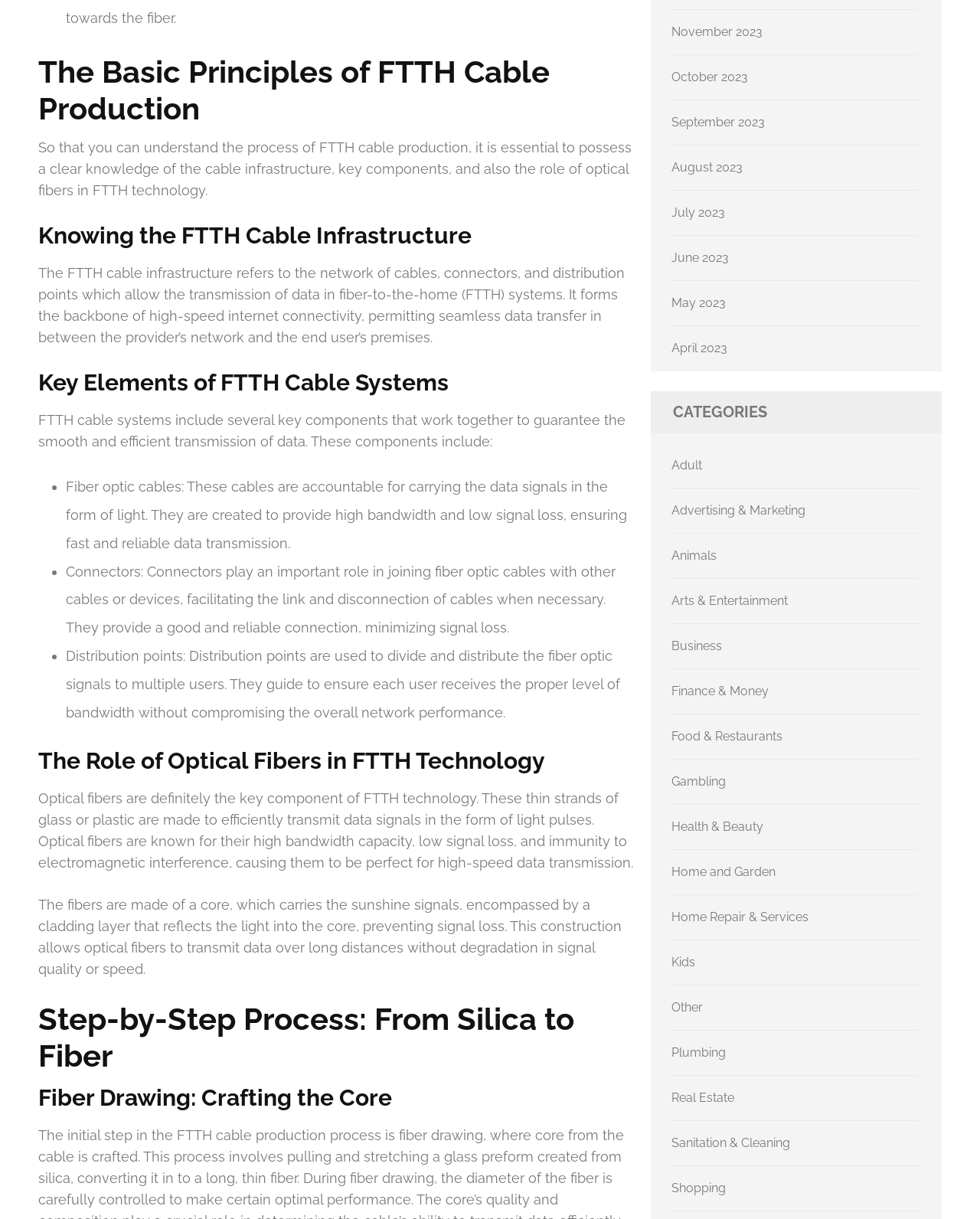Locate the bounding box coordinates of the element that needs to be clicked to carry out the instruction: "Click on the 'November 2023' link". The coordinates should be given as four float numbers ranging from 0 to 1, i.e., [left, top, right, bottom].

[0.685, 0.02, 0.778, 0.032]